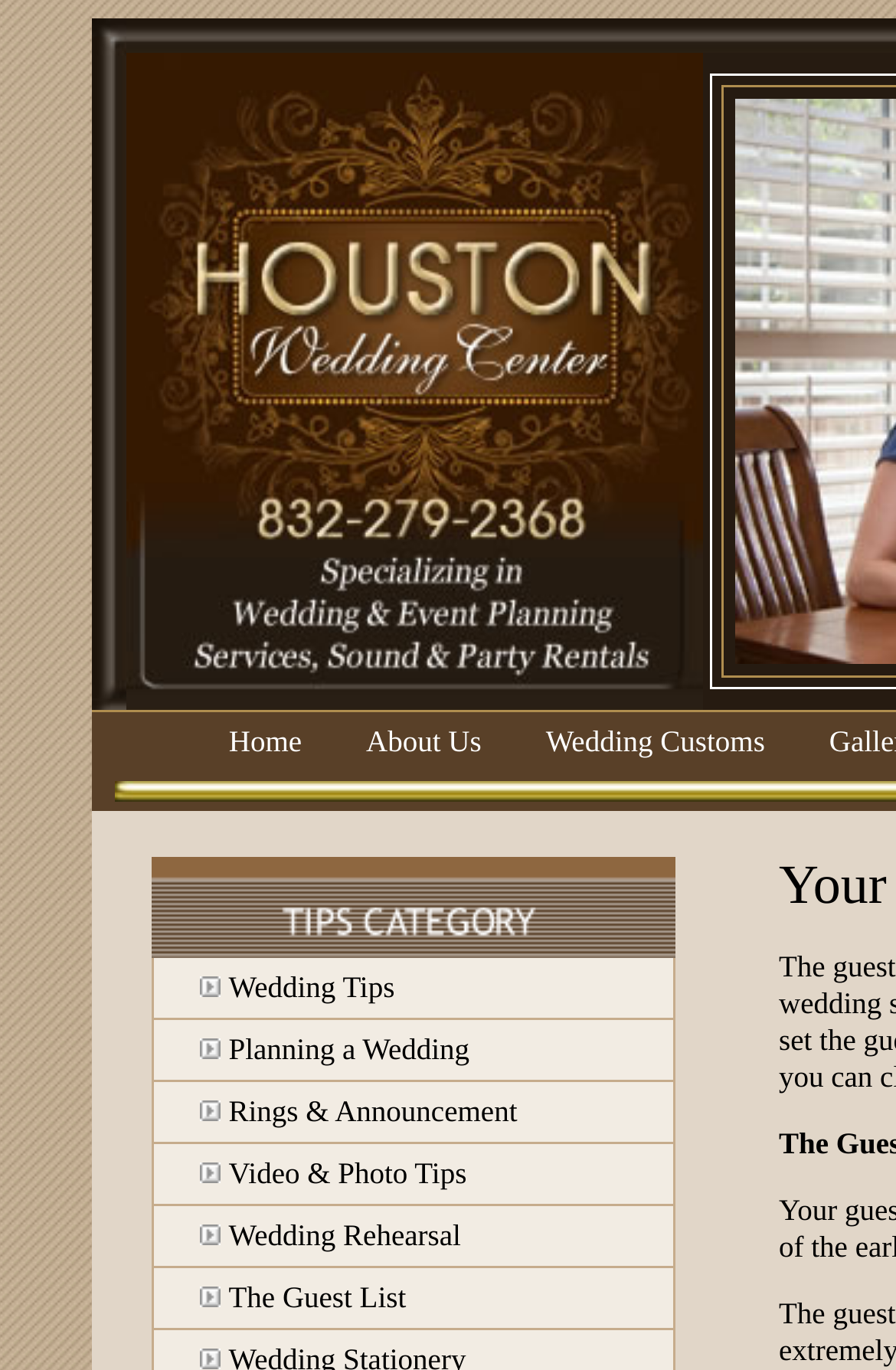Pinpoint the bounding box coordinates of the area that must be clicked to complete this instruction: "Open Instagram".

None